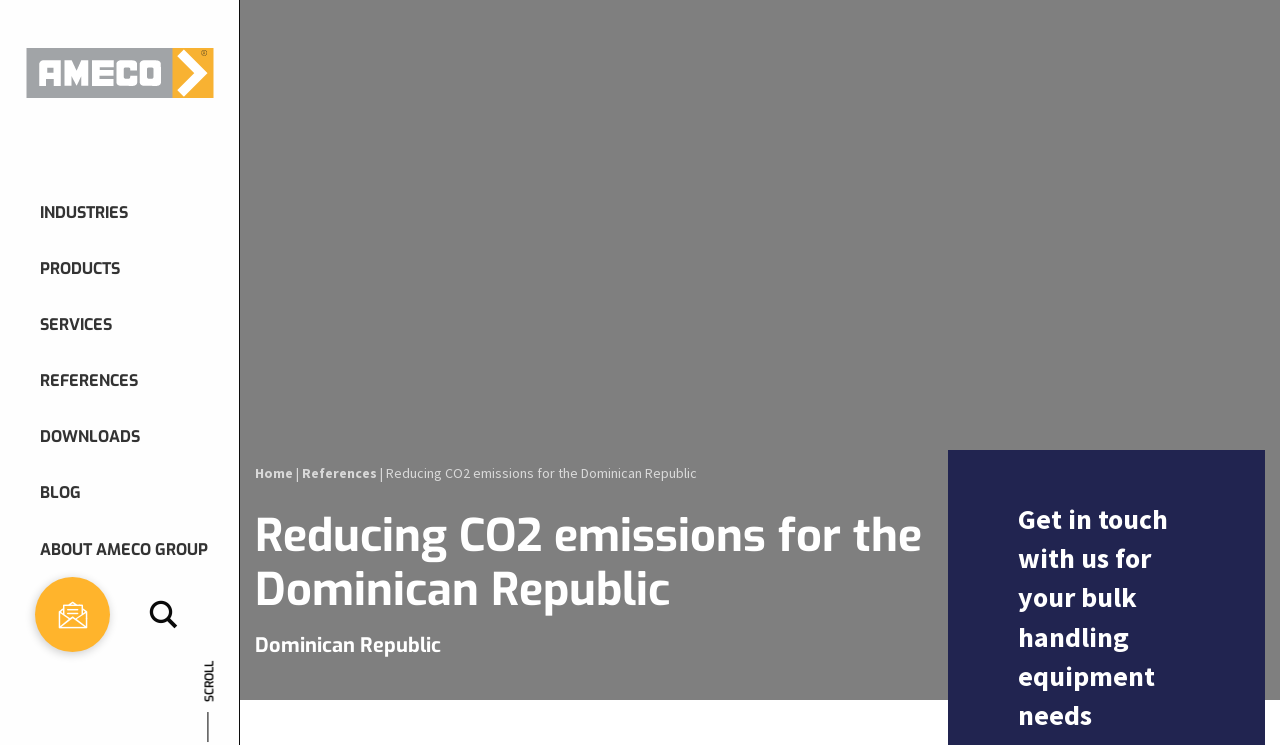Respond to the following question with a brief word or phrase:
How many main sections are there in the webpage?

3